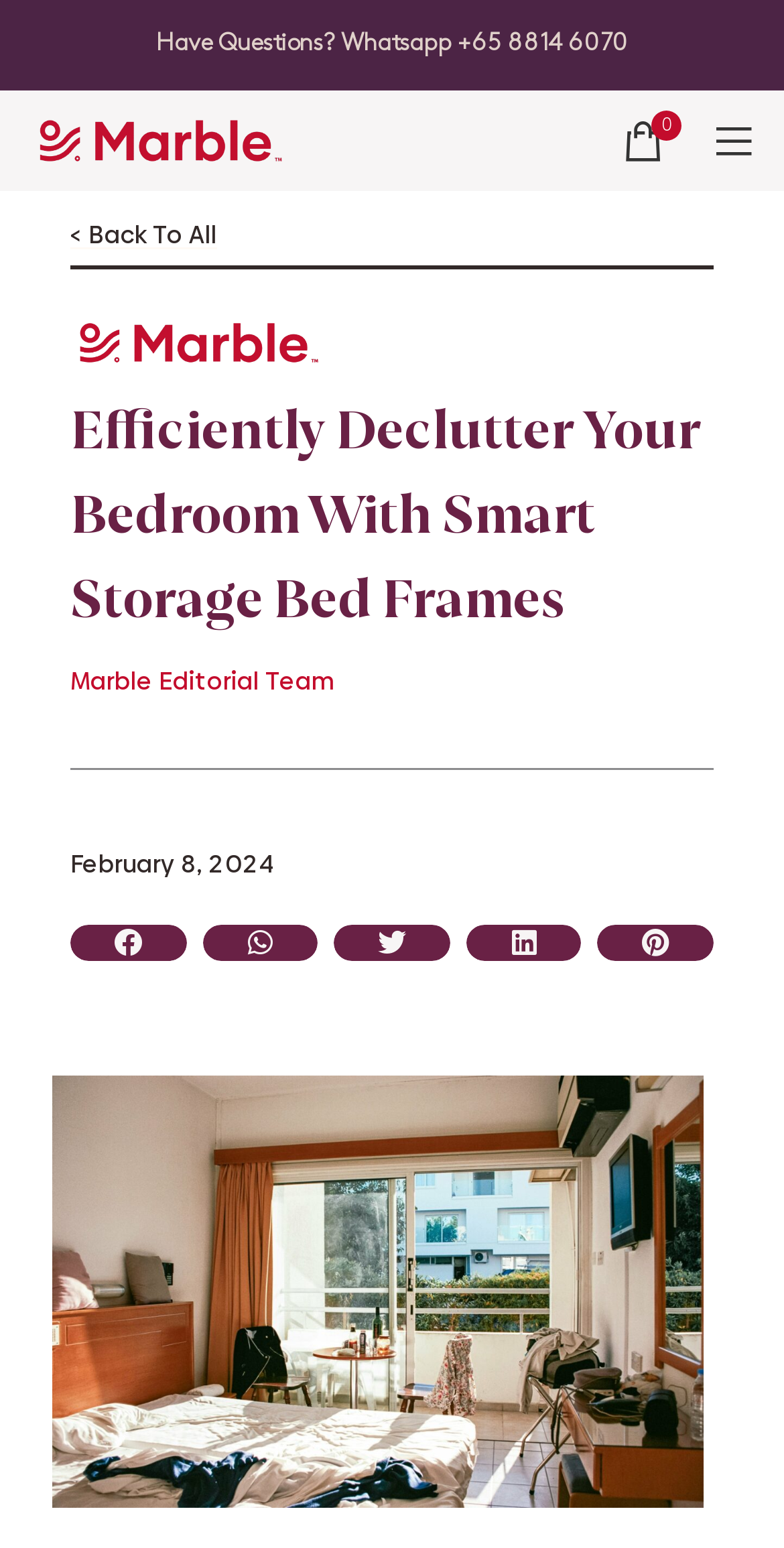Please extract the primary headline from the webpage.

Efficiently Declutter Your Bedroom With Smart Storage Bed Frames